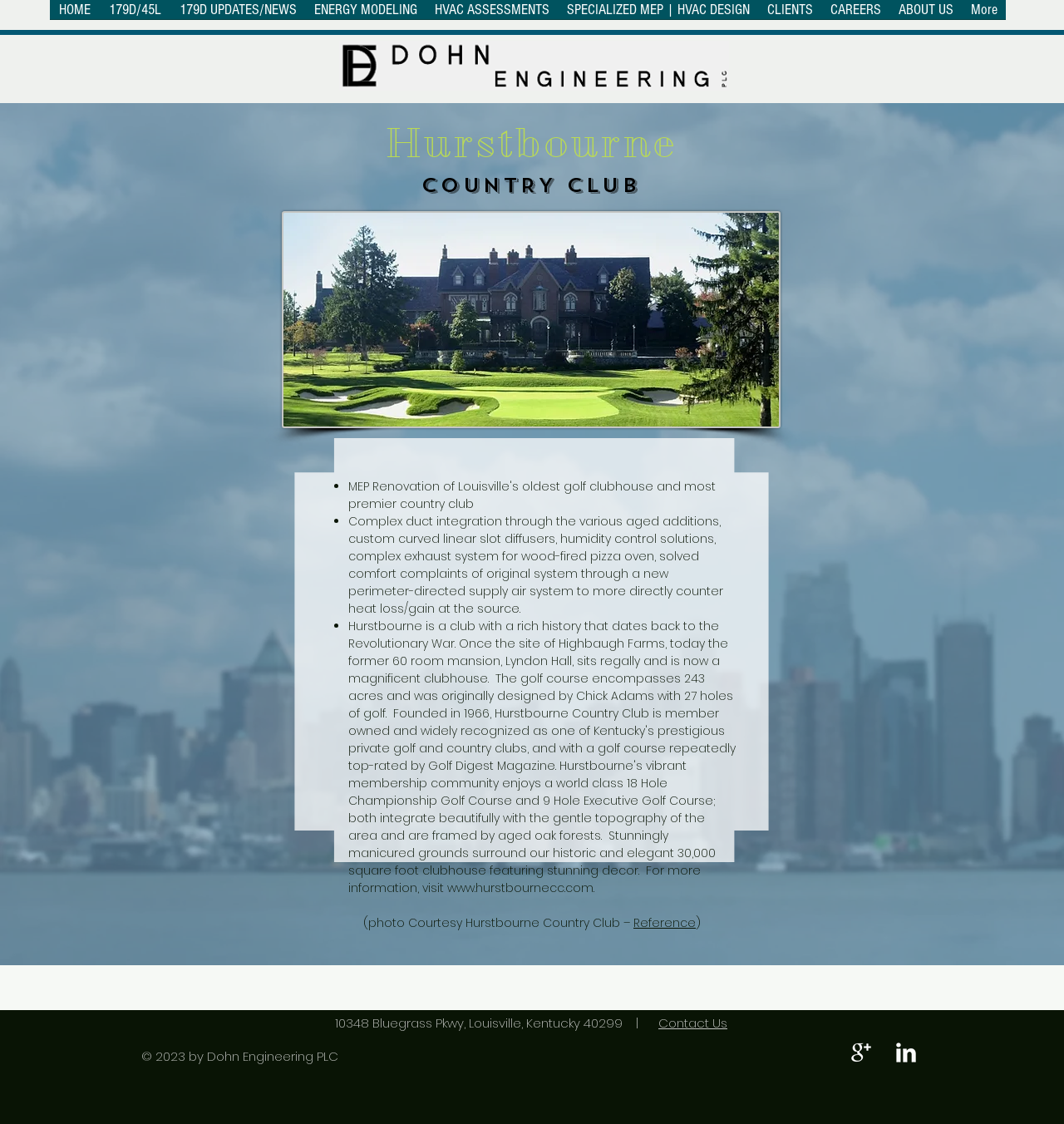Carefully examine the image and provide an in-depth answer to the question: What is the purpose of the complex duct integration?

The purpose of the complex duct integration can be found in the paragraph of text on the webpage, specifically in the element with ID 285, which contains the text 'solved comfort complaints of original system through a new perimeter-directed supply air system to more directly counter heat loss/gain at the source'.